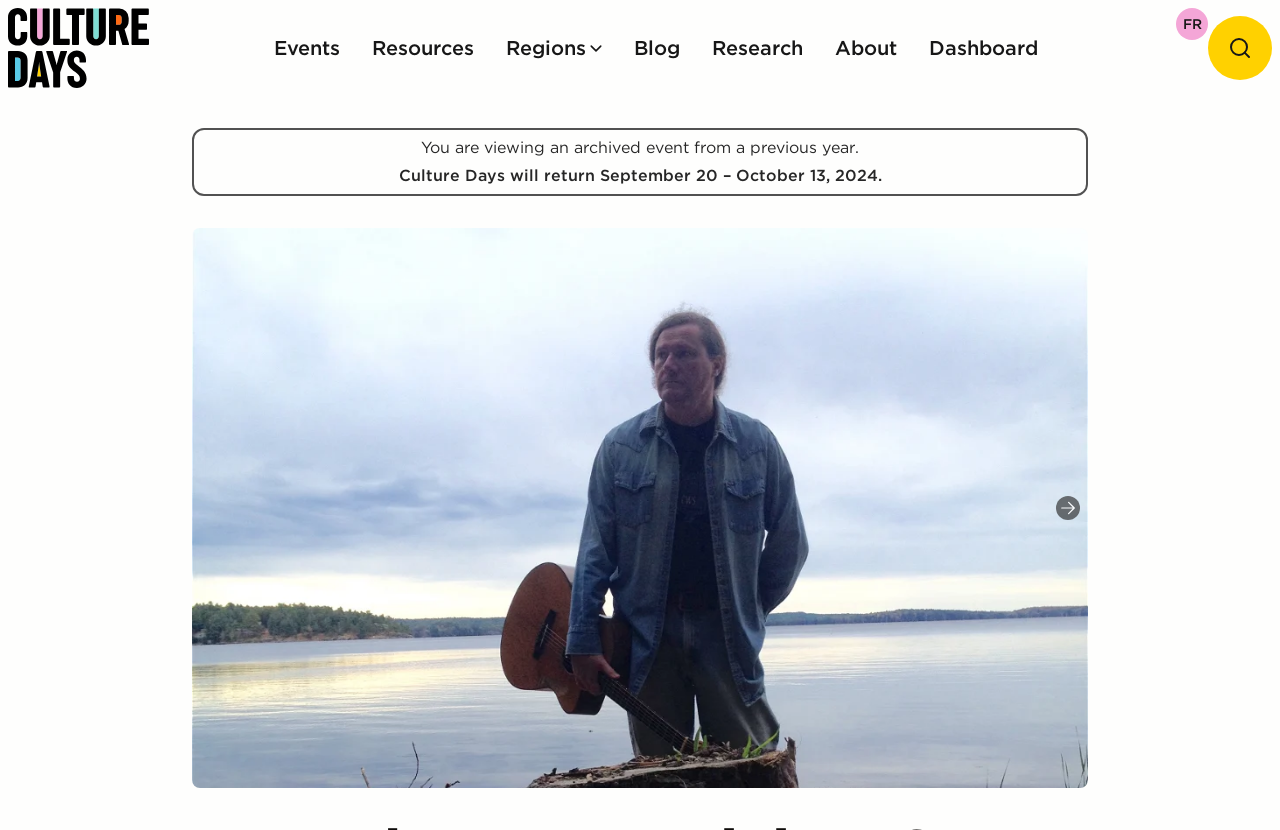What is the purpose of the 'Show next slide' button?
Based on the content of the image, thoroughly explain and answer the question.

The 'Show next slide' button is located in the 'Images' region of the webpage, suggesting that it is used to navigate through a series of images. When clicked, it will likely display the next image in the sequence.